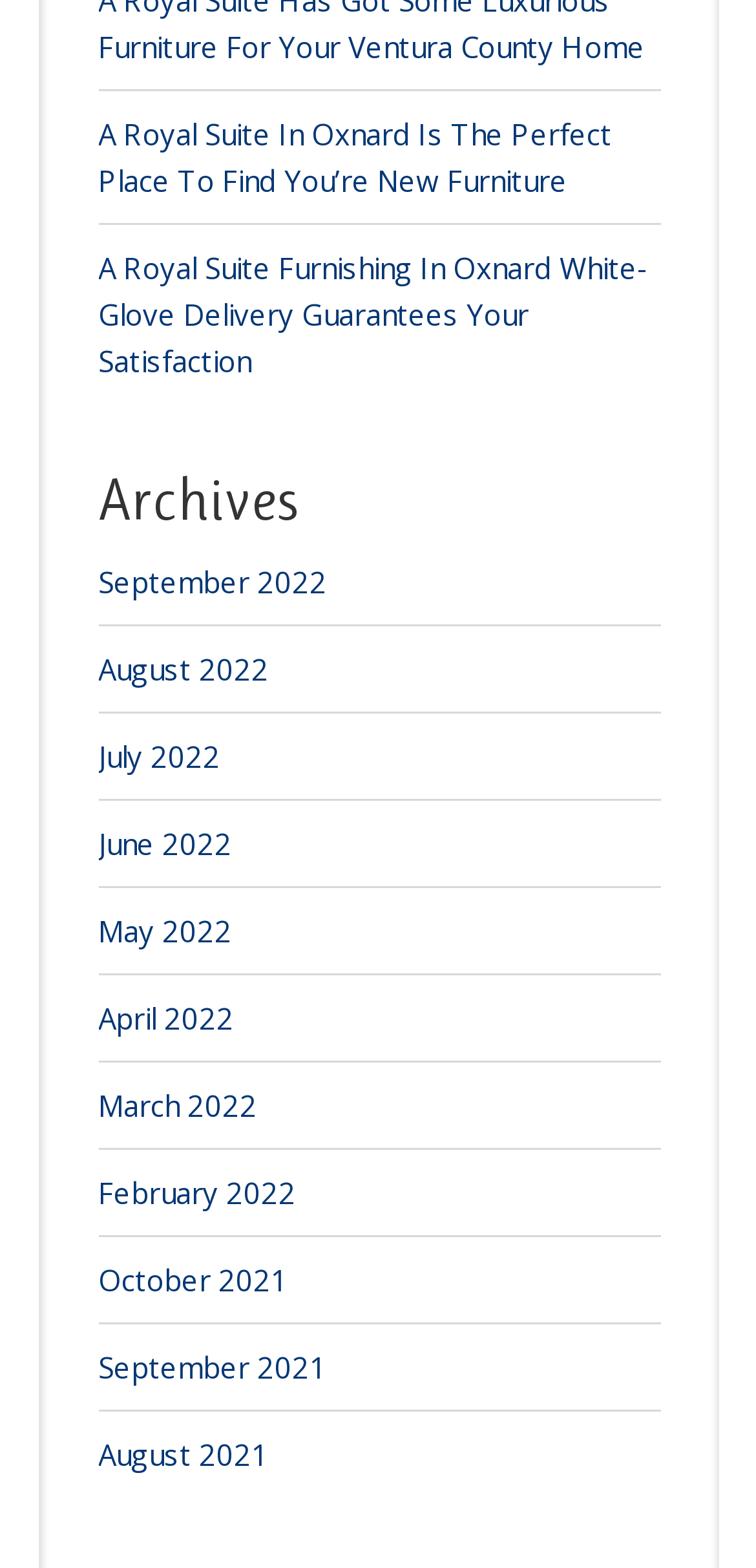Based on the image, provide a detailed response to the question:
What is the purpose of the white-glove delivery?

The second link on the webpage mentions 'A Royal Suite Furnishing In Oxnard White-Glove Delivery Guarantees Your Satisfaction'. This suggests that the purpose of the white-glove delivery is to ensure customer satisfaction.